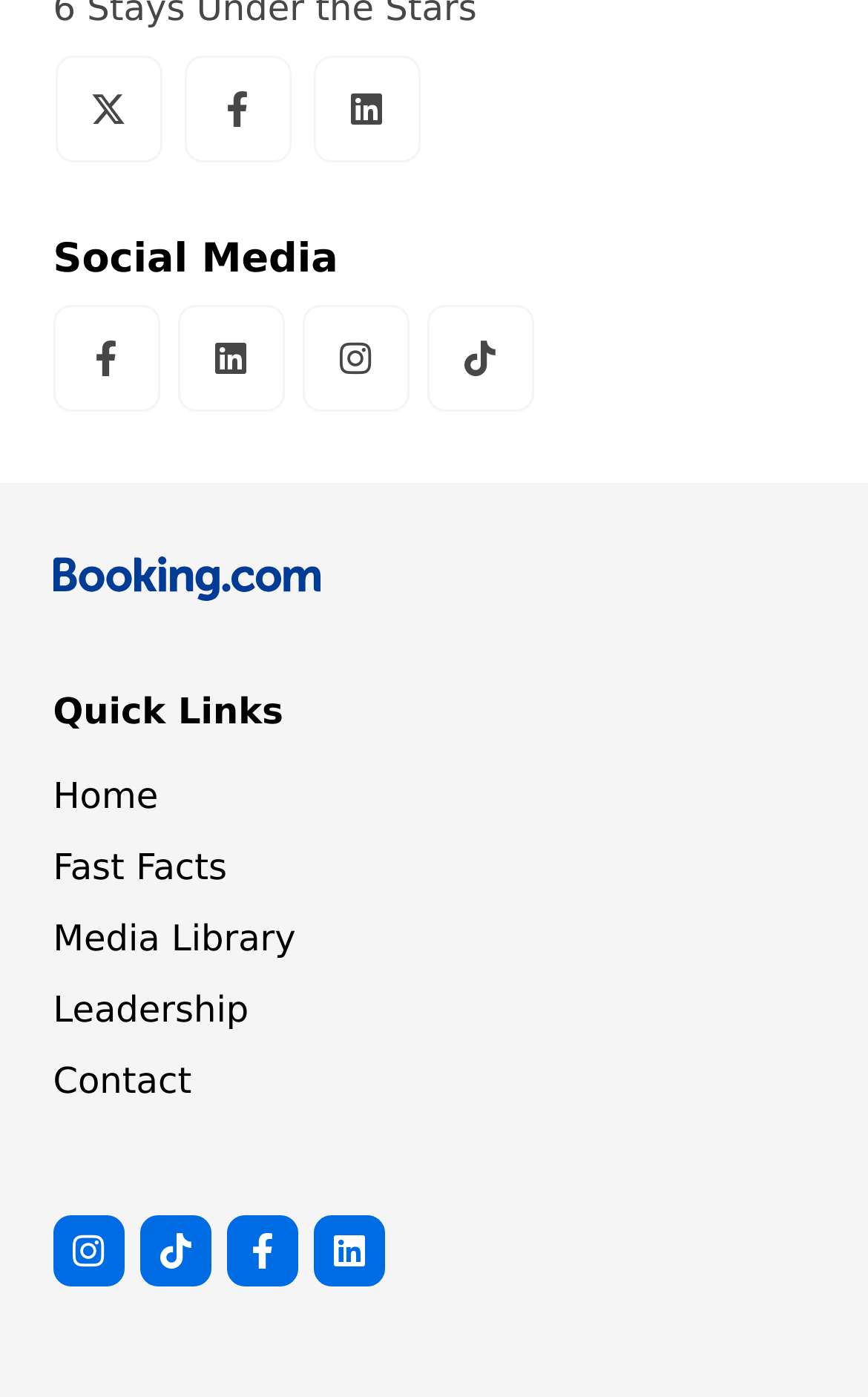Please determine the bounding box coordinates of the area that needs to be clicked to complete this task: 'Contact us'. The coordinates must be four float numbers between 0 and 1, formatted as [left, top, right, bottom].

[0.061, 0.755, 0.221, 0.793]